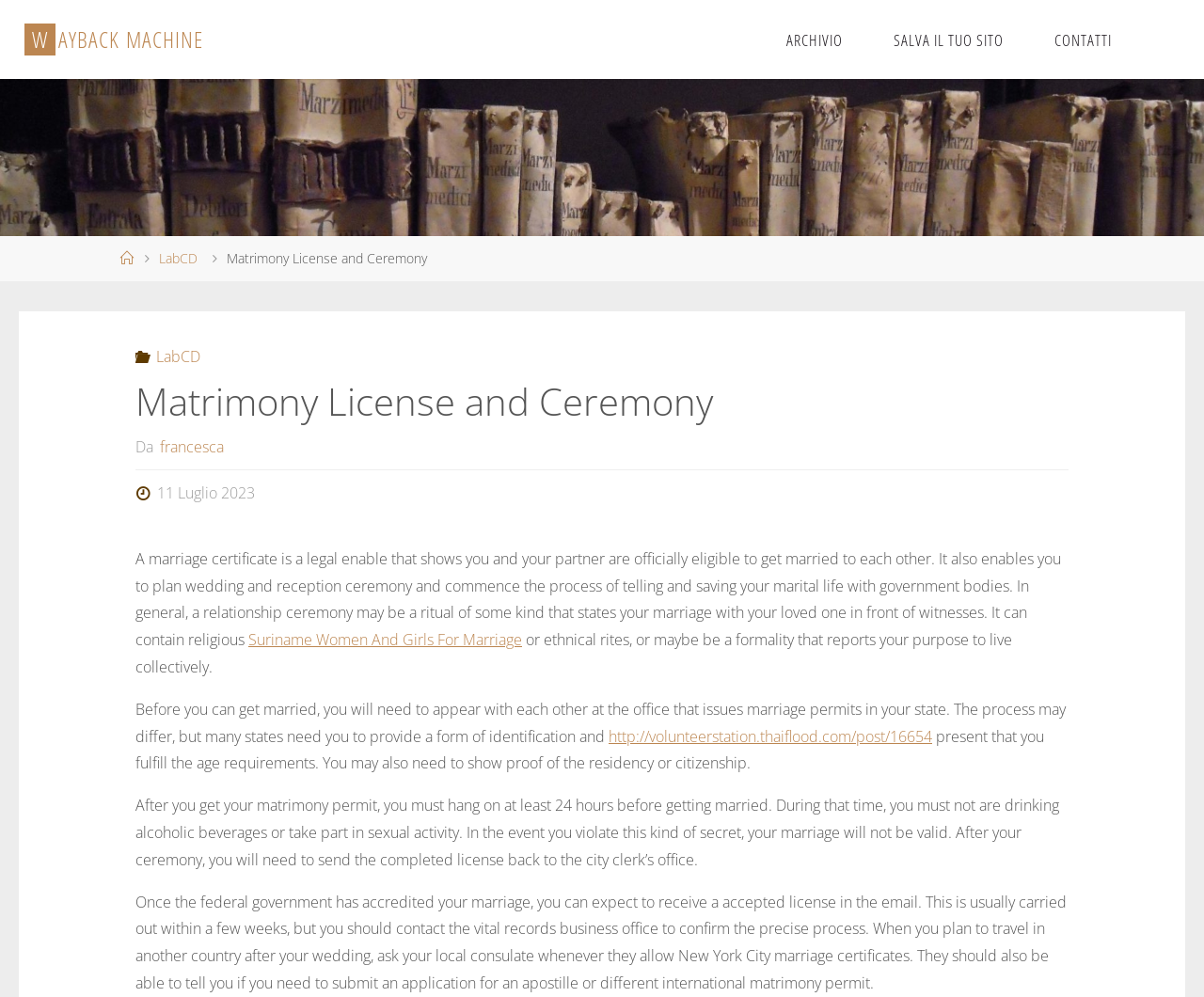Determine the bounding box coordinates for the element that should be clicked to follow this instruction: "Click the 'LabCD' link". The coordinates should be given as four float numbers between 0 and 1, in the format [left, top, right, bottom].

[0.132, 0.25, 0.164, 0.268]